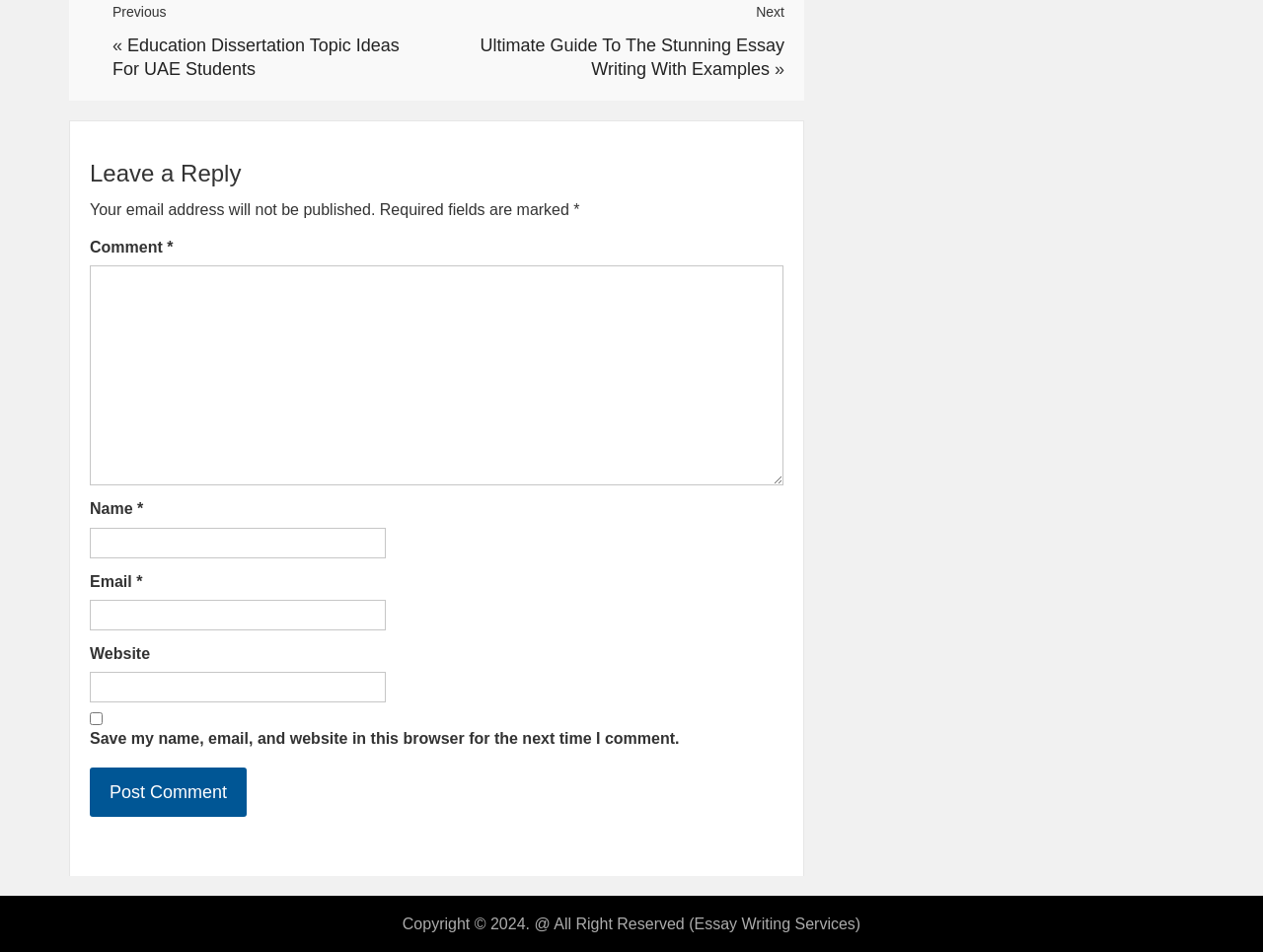Determine the bounding box coordinates for the clickable element required to fulfill the instruction: "Visit the 'Education Dissertation Topic Ideas For UAE Students' page". Provide the coordinates as four float numbers between 0 and 1, i.e., [left, top, right, bottom].

[0.089, 0.037, 0.316, 0.083]